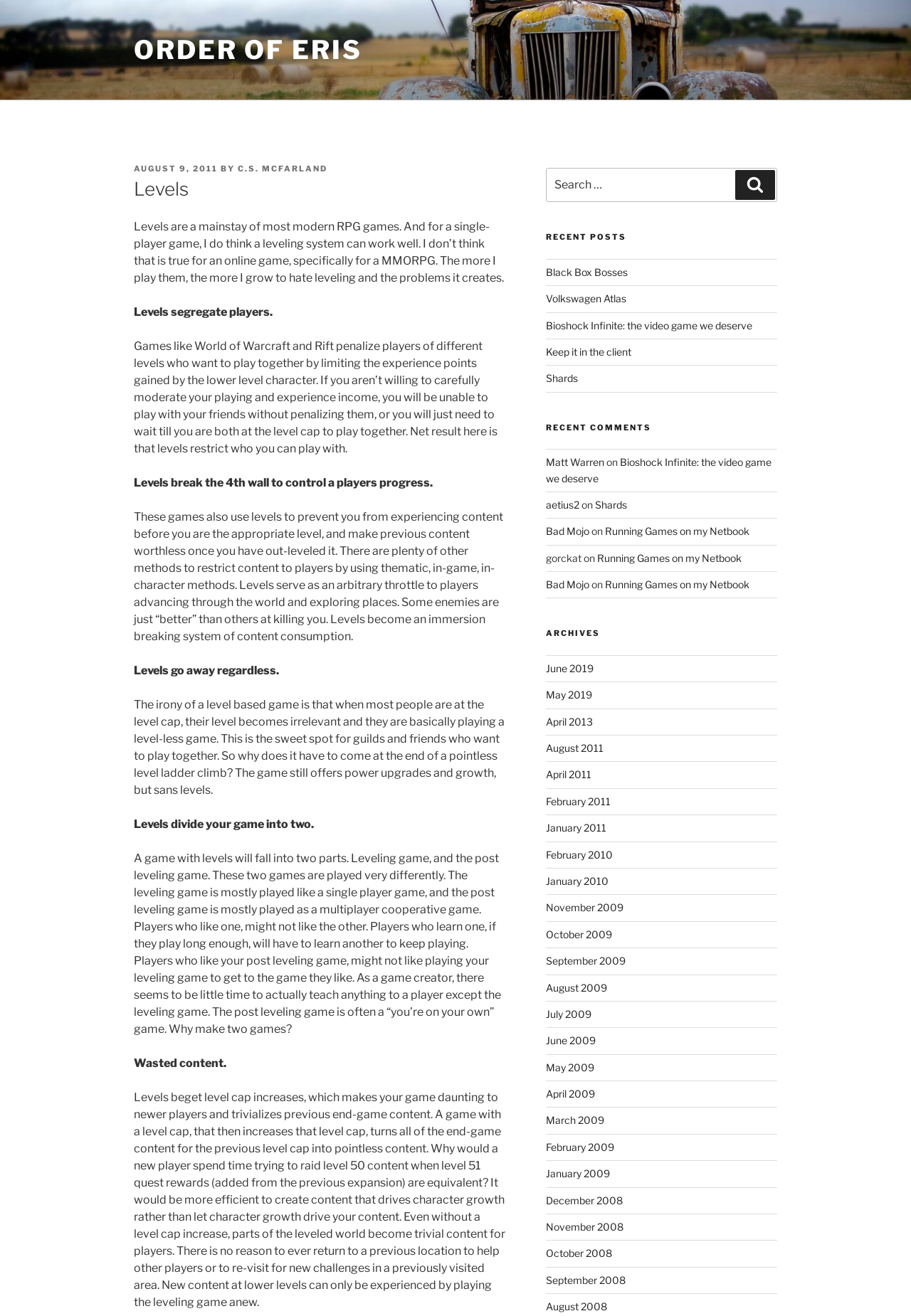Find the bounding box of the element with the following description: "Running Games on my Netbook". The coordinates must be four float numbers between 0 and 1, formatted as [left, top, right, bottom].

[0.664, 0.399, 0.822, 0.408]